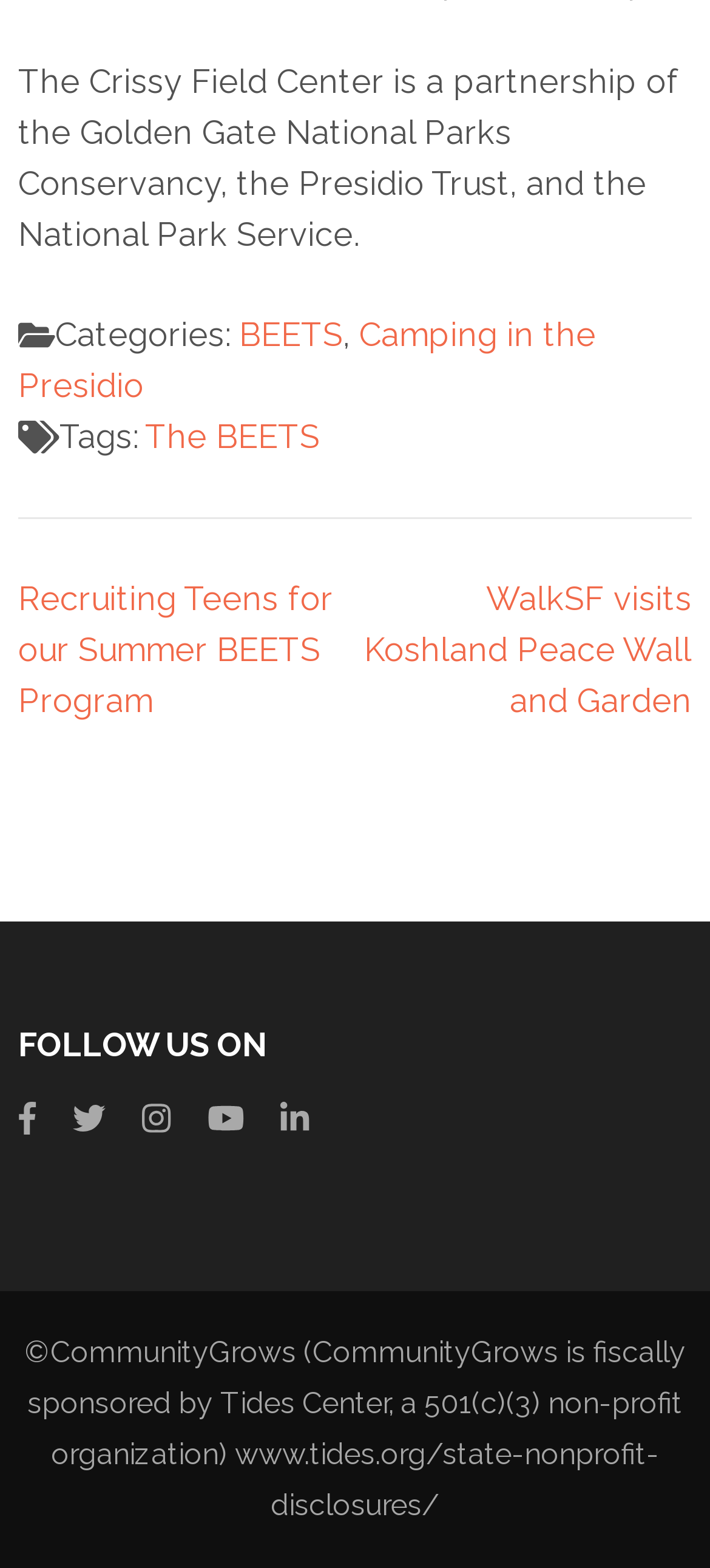Please determine the bounding box coordinates of the element's region to click for the following instruction: "Check the 'Camping in the Presidio' link".

[0.026, 0.201, 0.839, 0.258]